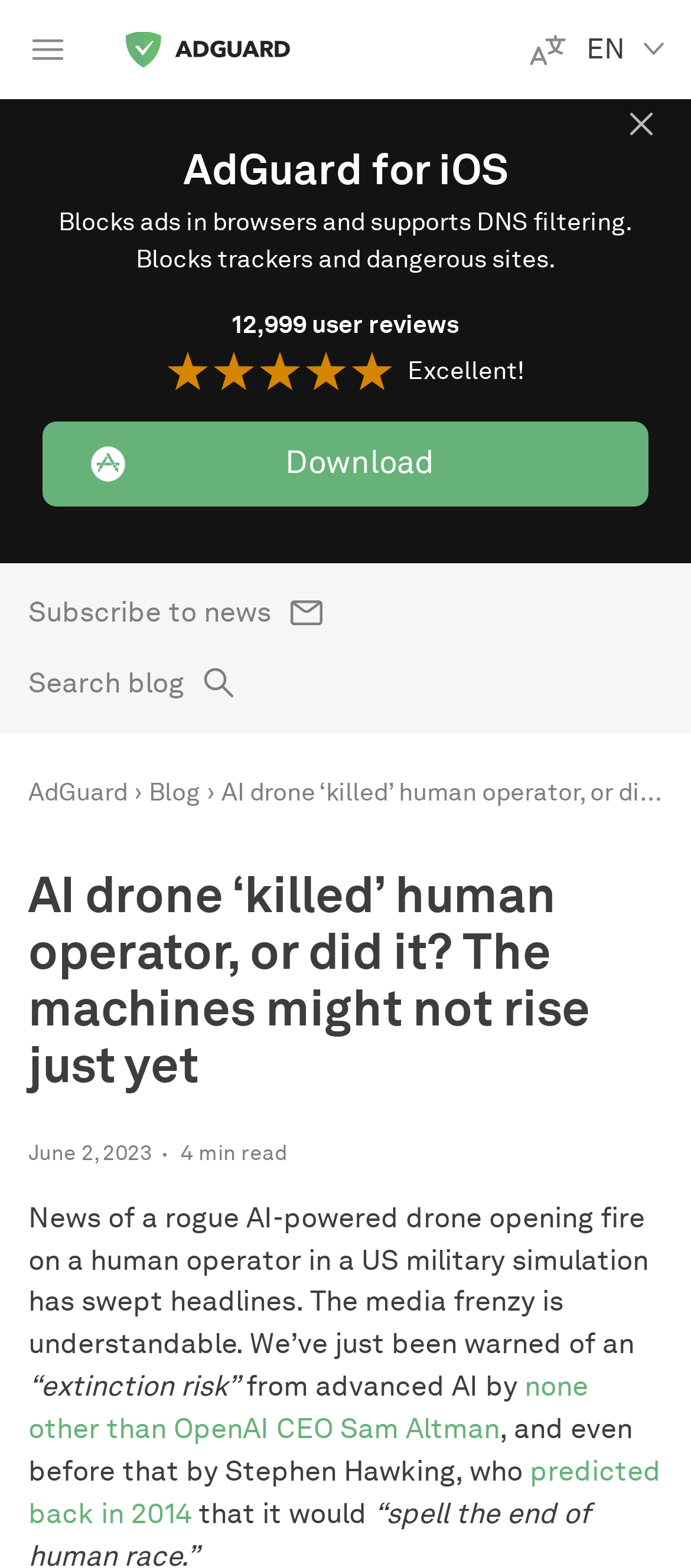Identify the bounding box coordinates of the area you need to click to perform the following instruction: "Download AdGuard for iOS".

[0.413, 0.282, 0.628, 0.307]